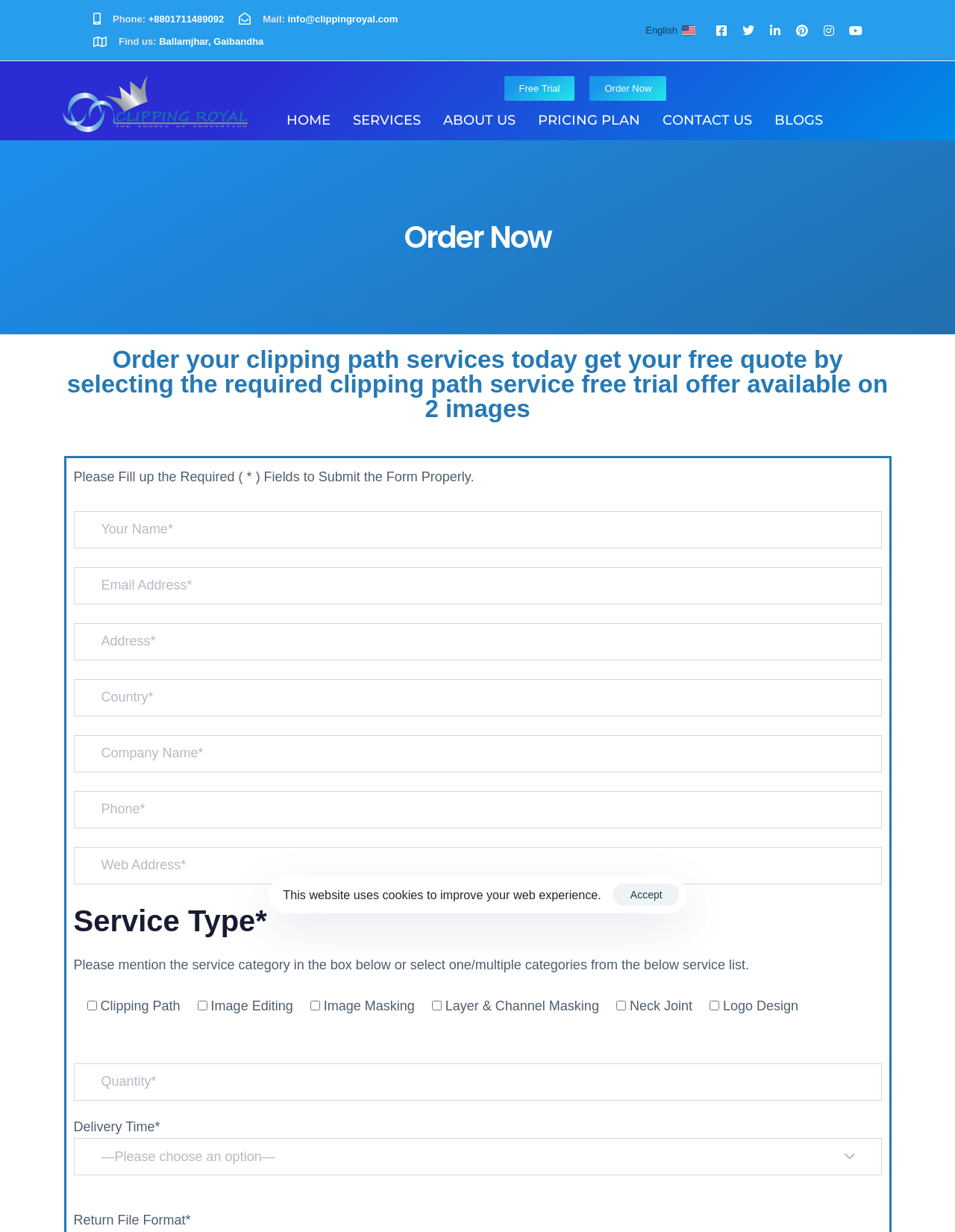Find the bounding box coordinates of the area to click in order to follow the instruction: "Choose a delivery time".

[0.077, 0.924, 0.923, 0.954]